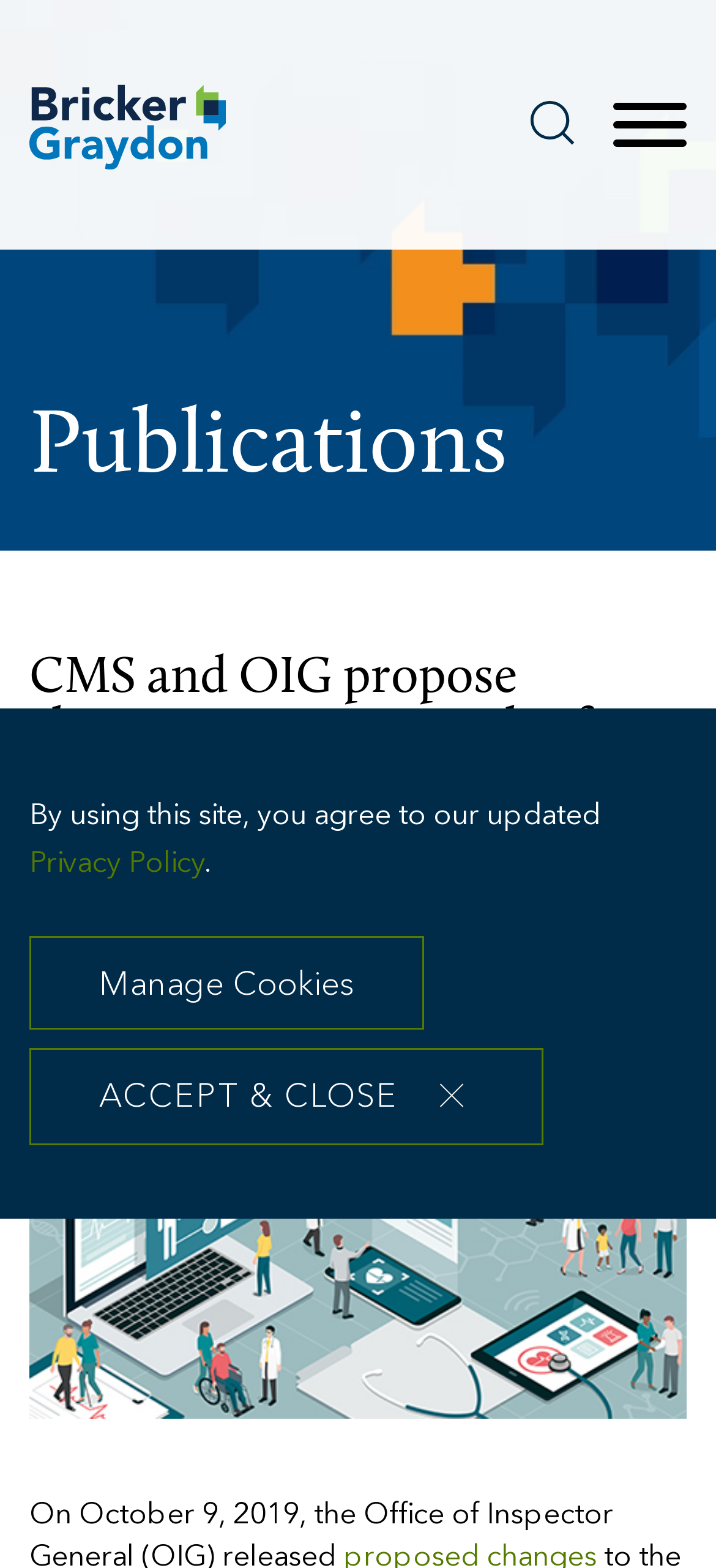Could you provide the bounding box coordinates for the portion of the screen to click to complete this instruction: "Click on the Sign in / Sign up link"?

None